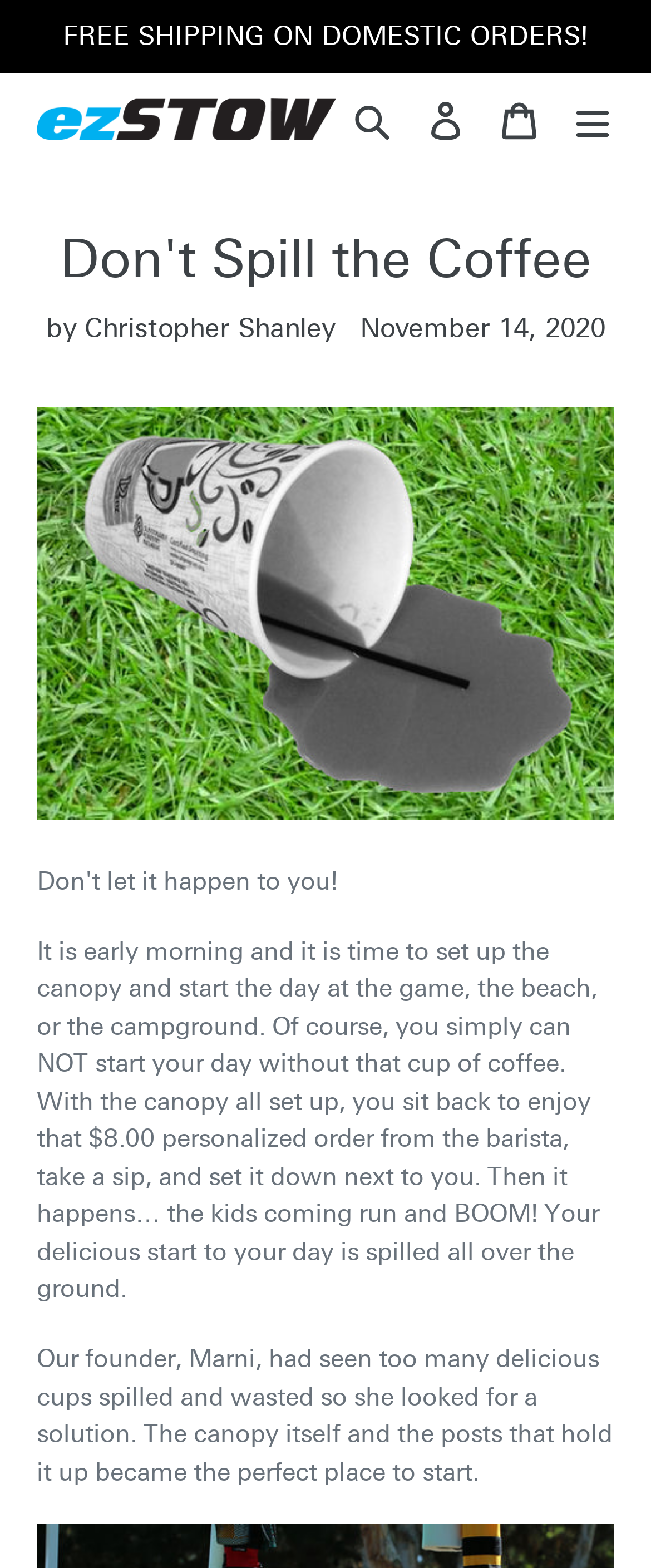Identify the bounding box for the given UI element using the description provided. Coordinates should be in the format (top-left x, top-left y, bottom-right x, bottom-right y) and must be between 0 and 1. Here is the description: Log in

[0.628, 0.053, 0.741, 0.1]